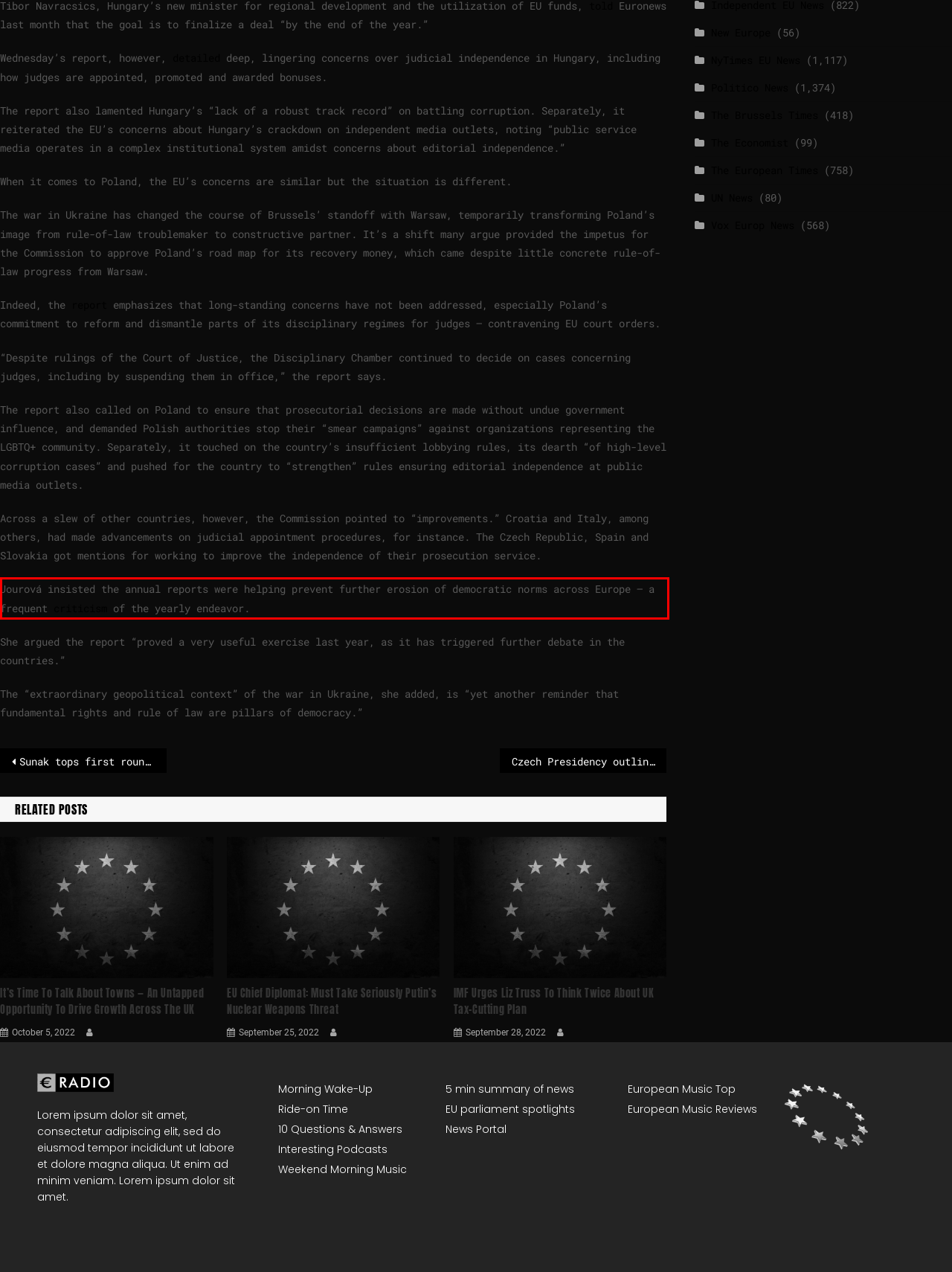Using OCR, extract the text content found within the red bounding box in the given webpage screenshot.

Jourová insisted the annual reports were helping prevent further erosion of democratic norms across Europe — a frequent criticism of the yearly endeavor.